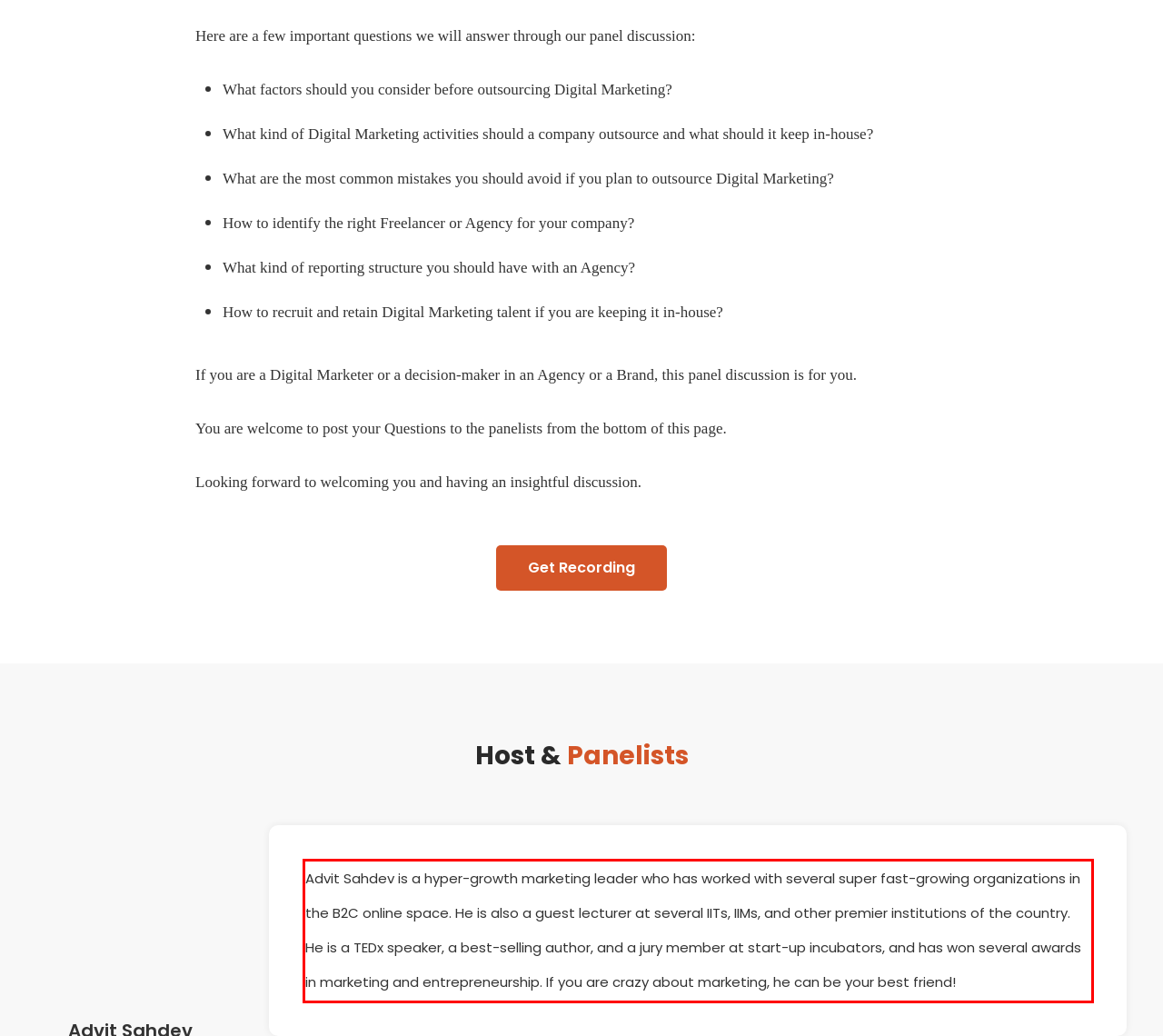Identify the text inside the red bounding box on the provided webpage screenshot by performing OCR.

Advit Sahdev is a hyper-growth marketing leader who has worked with several super fast-growing organizations in the B2C online space. He is also a guest lecturer at several IITs, IIMs, and other premier institutions of the country. He is a TEDx speaker, a best-selling author, and a jury member at start-up incubators, and has won several awards in marketing and entrepreneurship. If you are crazy about marketing, he can be your best friend!